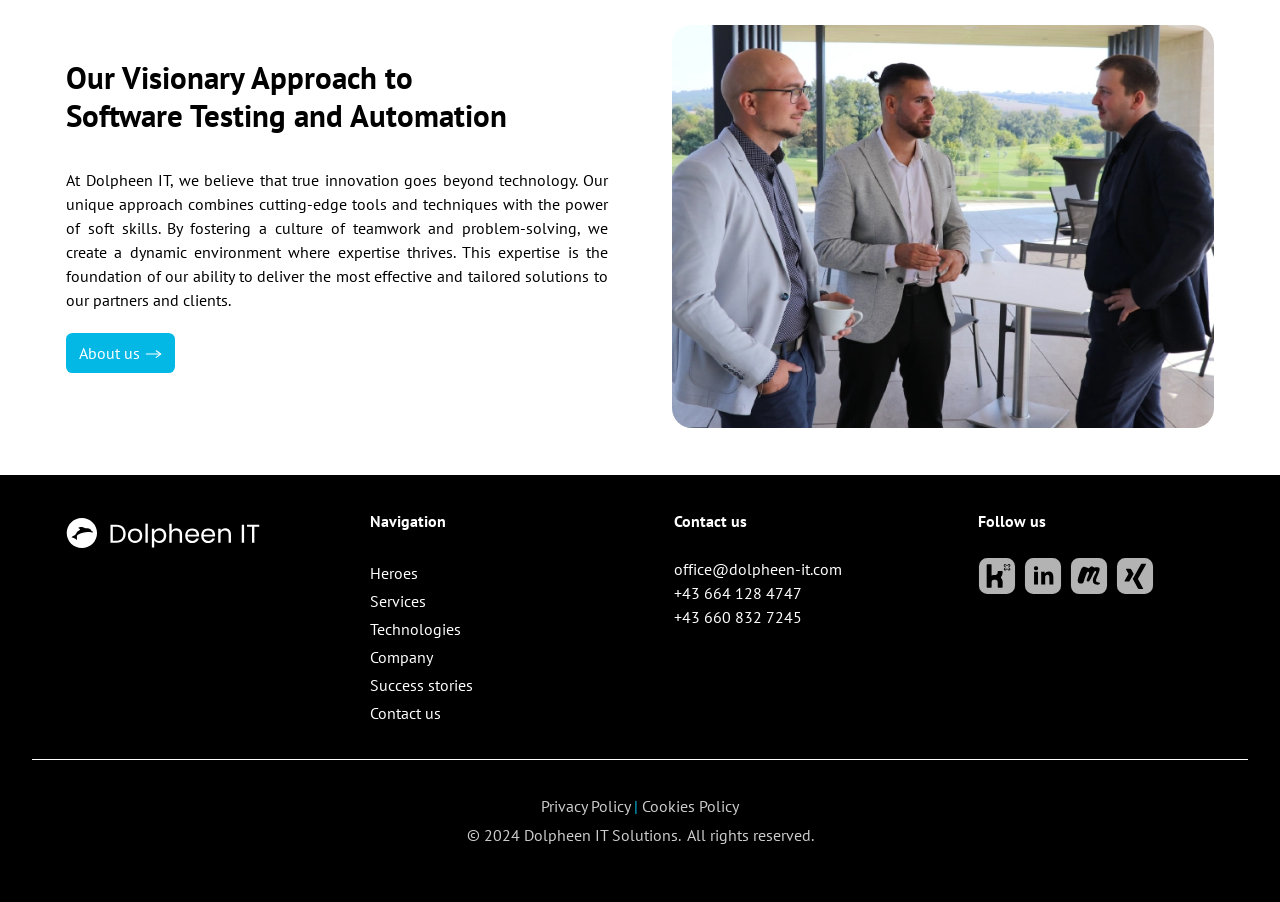Please specify the coordinates of the bounding box for the element that should be clicked to carry out this instruction: "Navigate to the Heroes page". The coordinates must be four float numbers between 0 and 1, formatted as [left, top, right, bottom].

[0.289, 0.624, 0.327, 0.646]